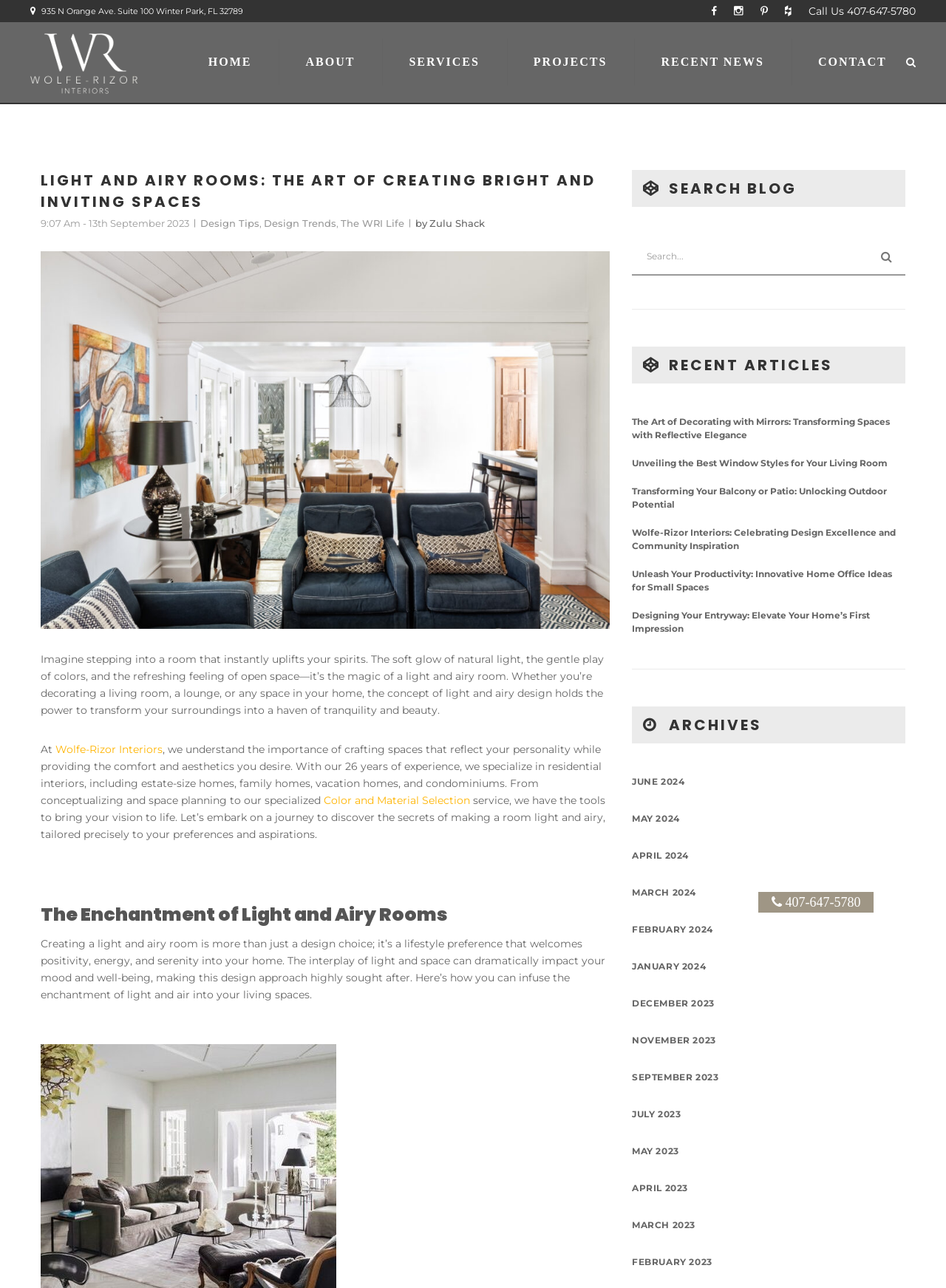Provide a single word or phrase to answer the given question: 
What is the phone number to call?

407-647-5780